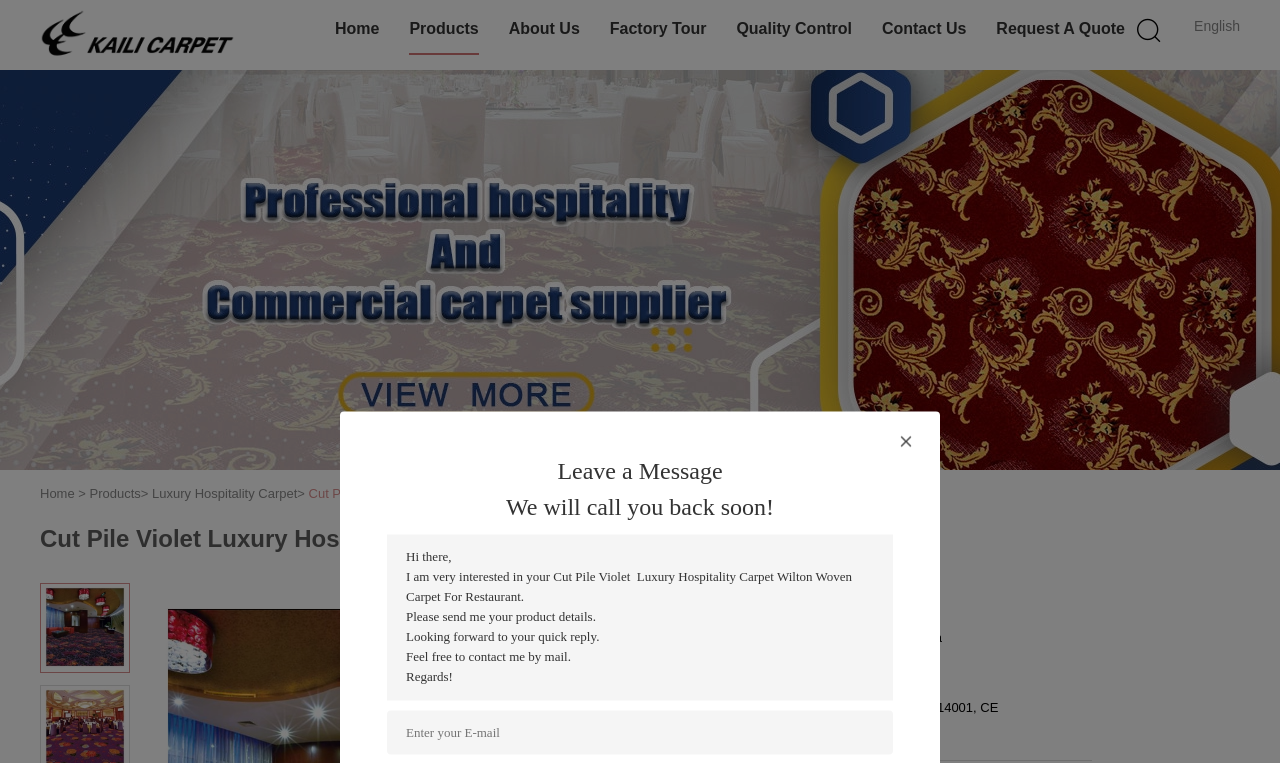Please identify the bounding box coordinates of the area I need to click to accomplish the following instruction: "Click the 'Jiangsu Kaili Carpet Co., Ltd.' link".

[0.031, 0.01, 0.184, 0.081]